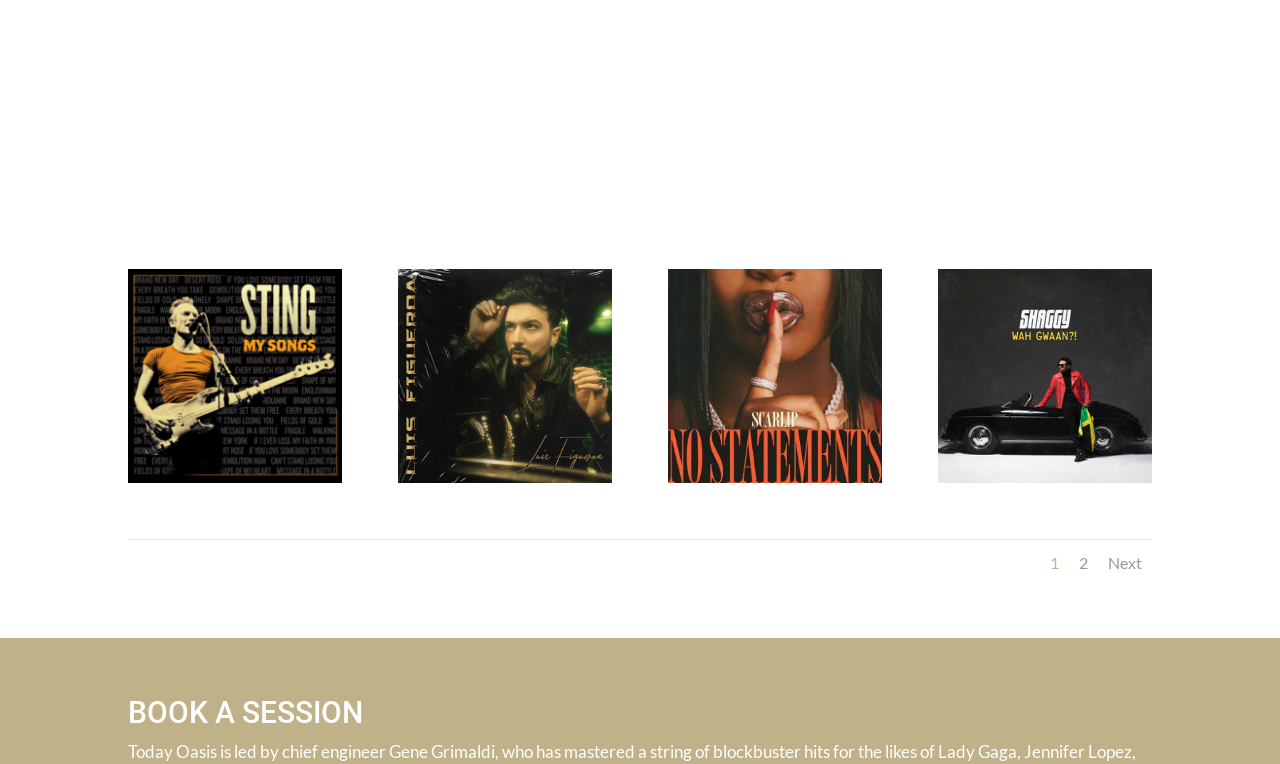Identify the bounding box for the described UI element. Provide the coordinates in (top-left x, top-left y, bottom-right x, bottom-right y) format with values ranging from 0 to 1: title="ScarLip No_Statements"

[0.522, 0.61, 0.689, 0.637]